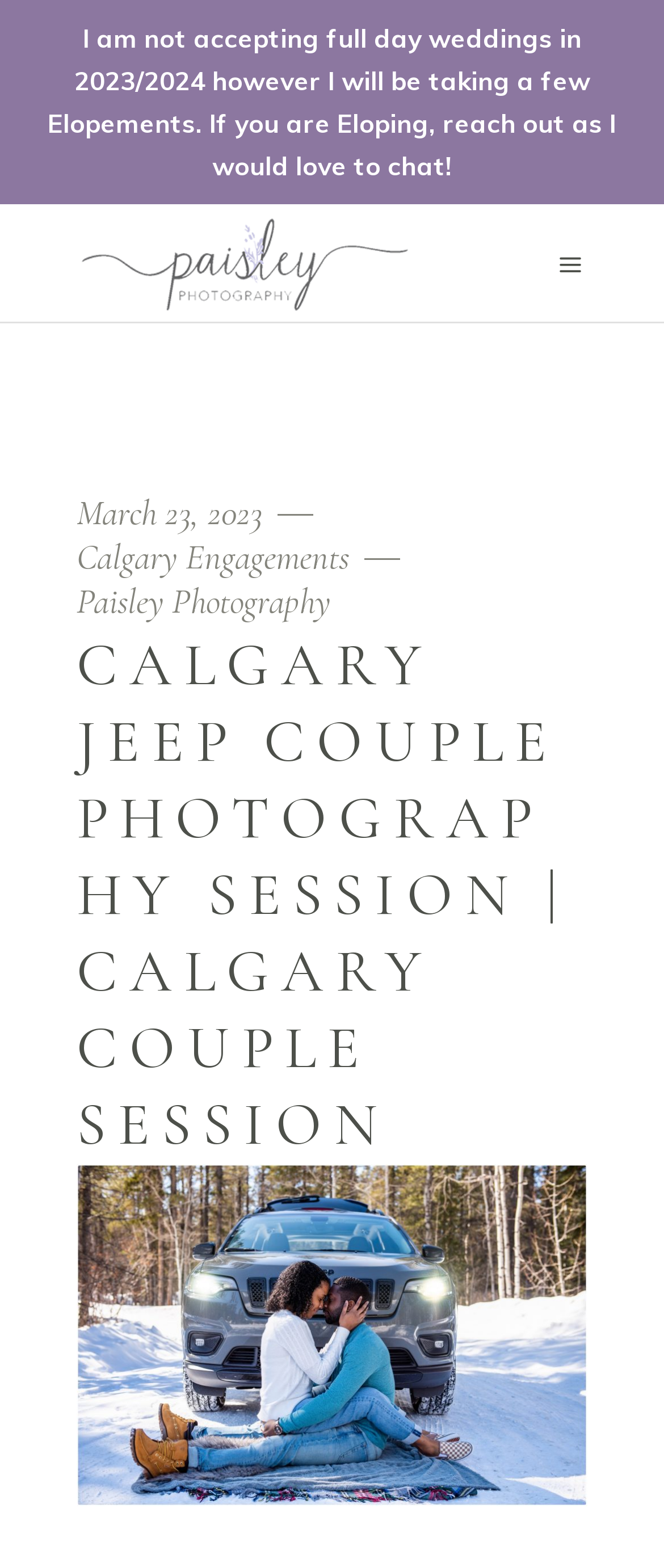Construct a comprehensive description capturing every detail on the webpage.

This webpage appears to be a photographer's portfolio, specifically showcasing a Calgary Jeep Couple Photography Session. At the top of the page, there is a prominent heading that matches the title of the webpage. Below the heading, there is a brief note from the photographer, stating that they are not accepting full-day weddings in 2023/2024 but are open to elopements.

On the top-left corner, there is a mobile logo, which is an image linked to the photographer's website. To the right of the mobile logo, there are several links, including one to a specific blog post dated March 23, 2023, and others to Calgary Engagements and Paisley Photography.

Below these links, there is a large image that takes up most of the page's width, showcasing a Calgary Anniversary Couple Photography Session. This image is likely a sample of the photographer's work, highlighting their style and expertise in capturing romantic moments. Overall, the webpage has a clean and simple layout, with a focus on showcasing the photographer's work and providing easy access to their services and portfolio.